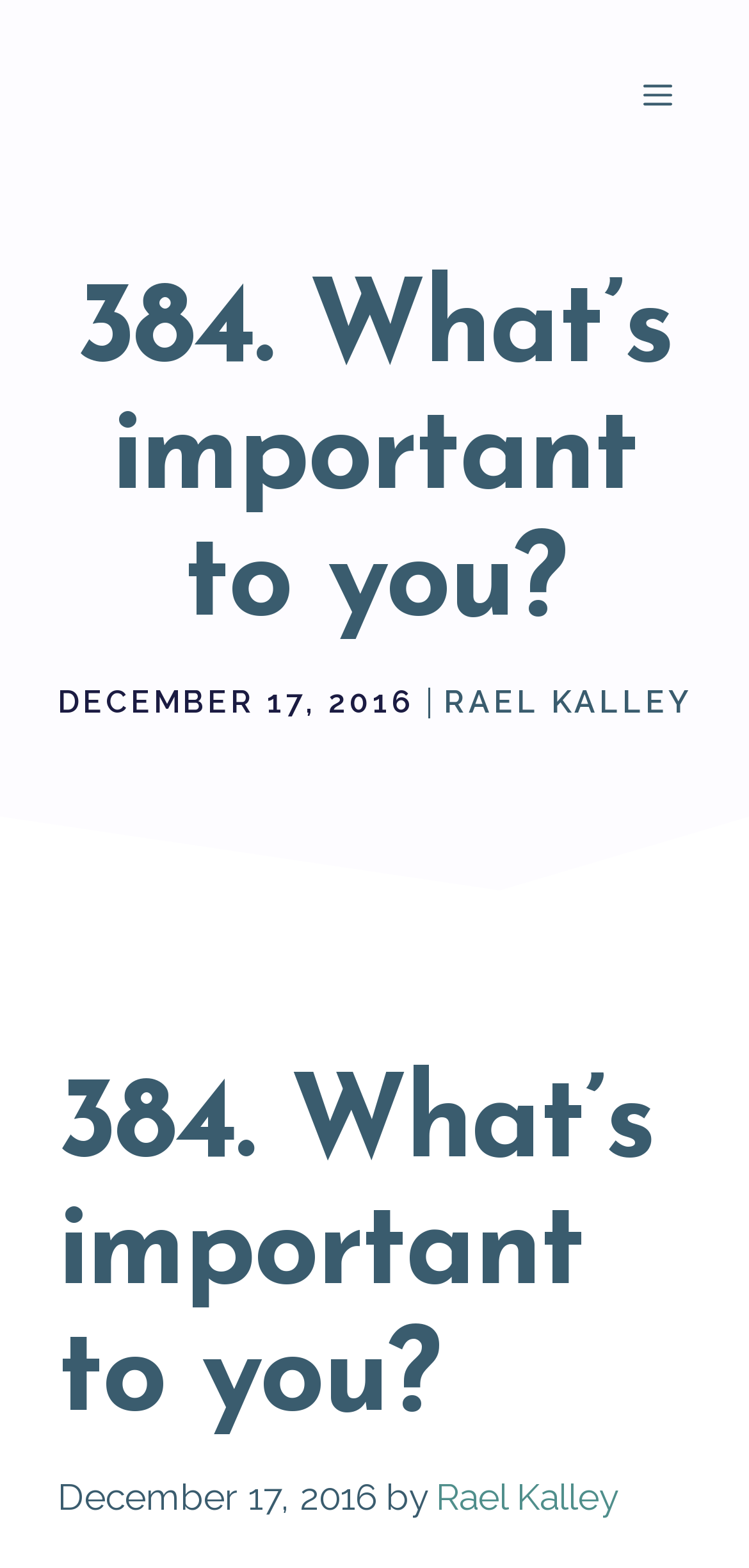Determine the main headline of the webpage and provide its text.

384. What’s important to you?